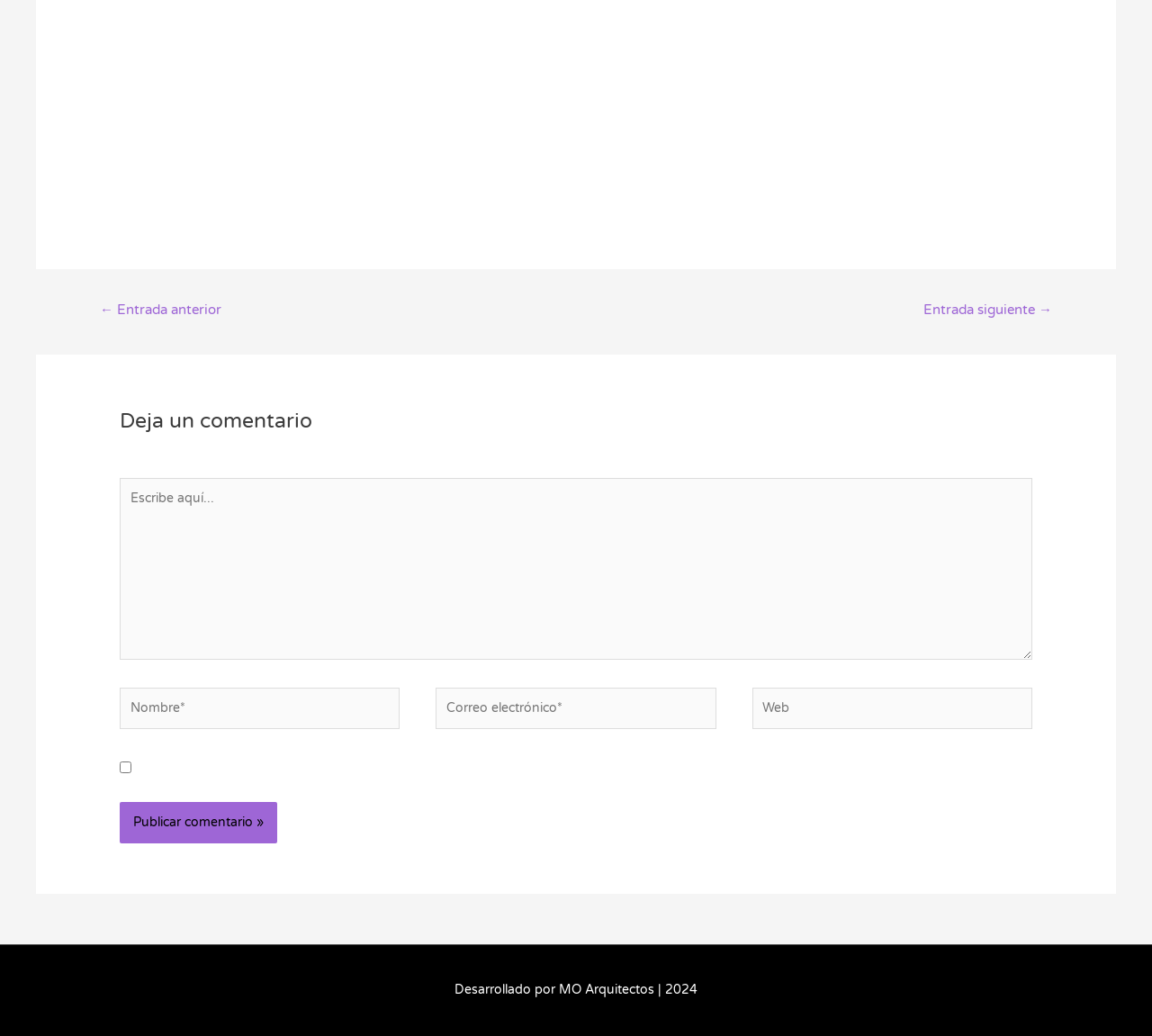What is the purpose of Immediate Edge?
Answer the question using a single word or phrase, according to the image.

Trade cryptocurrencies